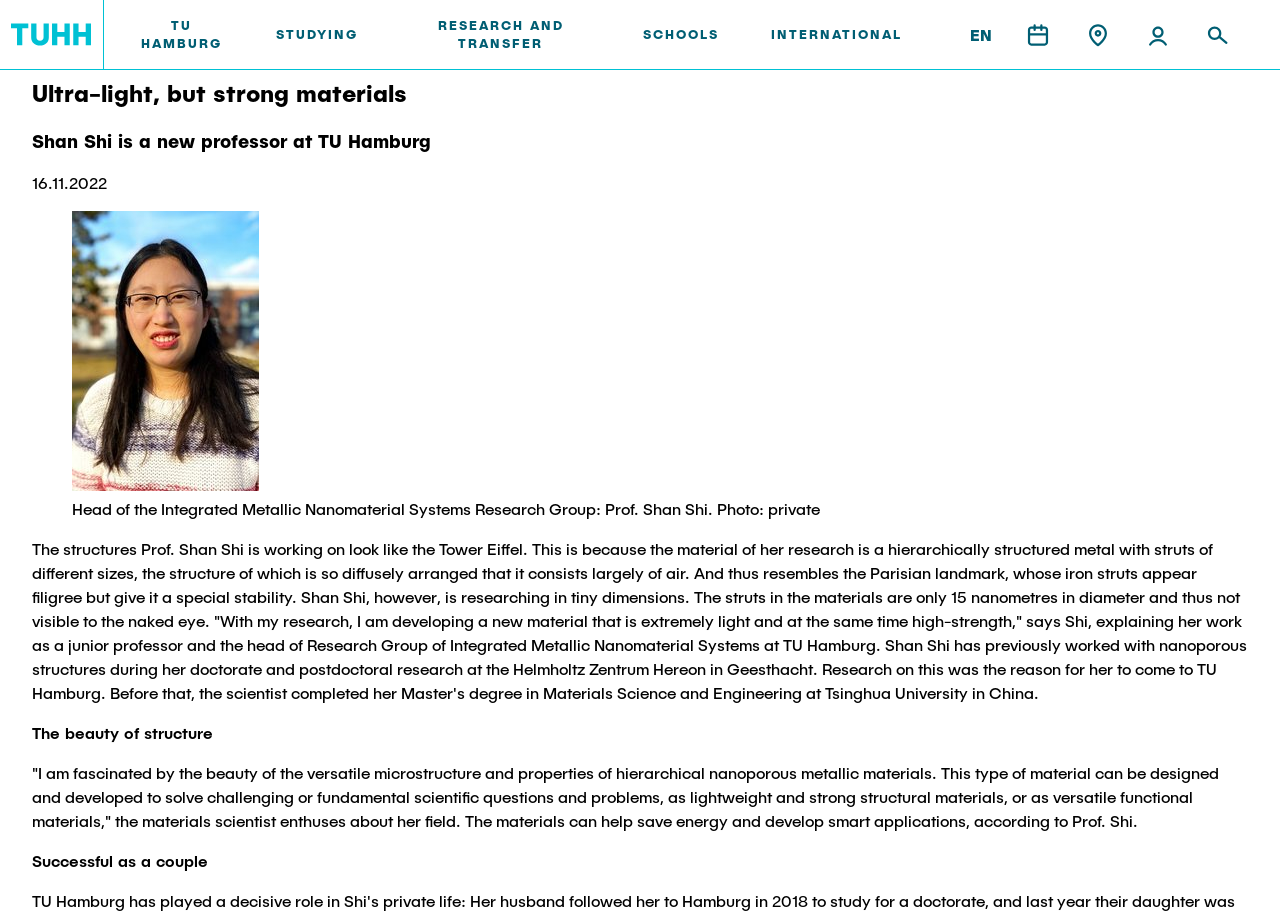Determine the bounding box coordinates for the area you should click to complete the following instruction: "Explore the School of Civil and Environmental Engineering".

[0.025, 0.157, 0.253, 0.226]